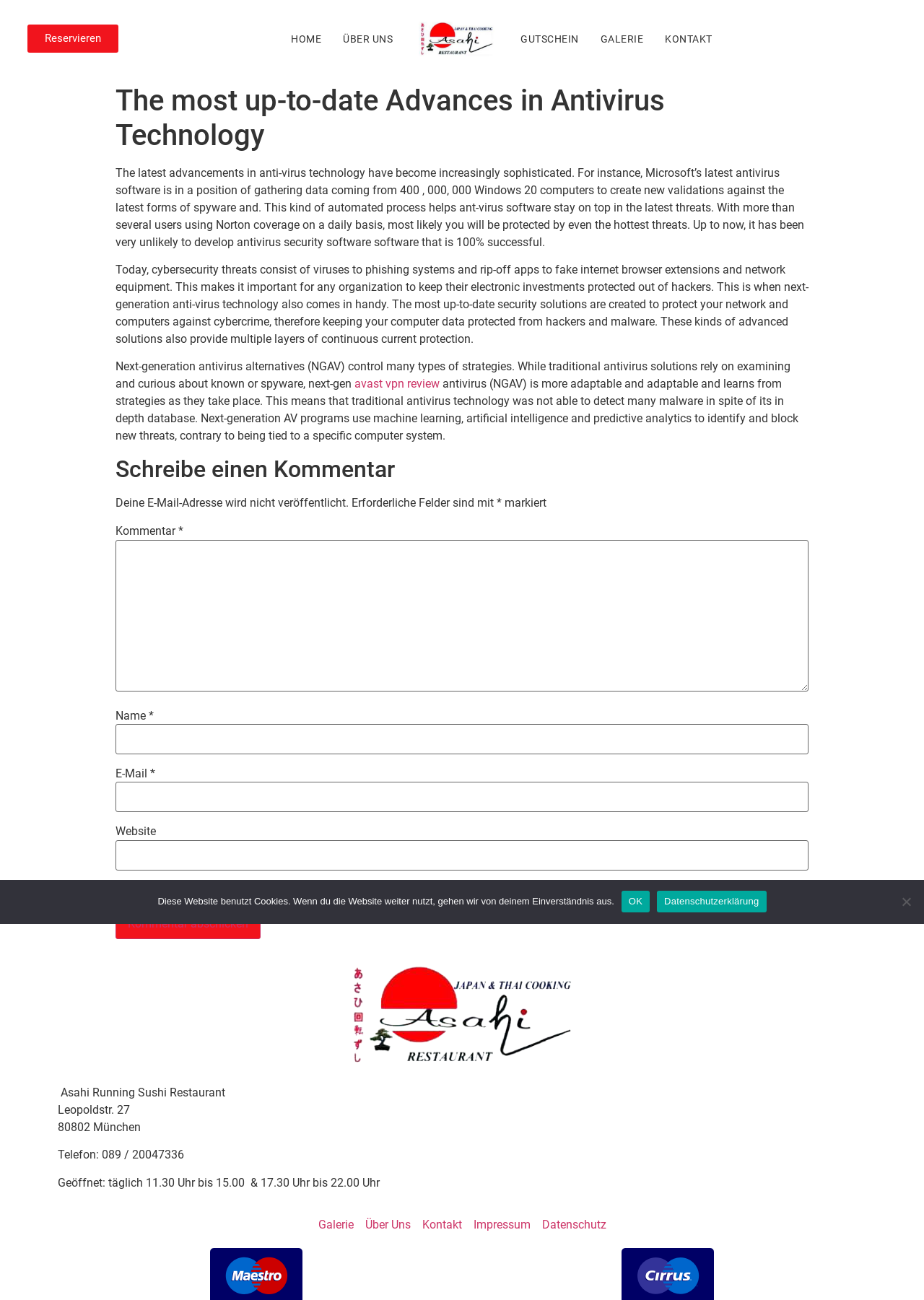What is the name of the restaurant?
Provide a well-explained and detailed answer to the question.

I found the name of the restaurant by looking at the bottom of the webpage, where the address and contact information are listed. The name 'Asahi Running Sushi Restaurant' is mentioned, which suggests that the webpage is related to this restaurant.